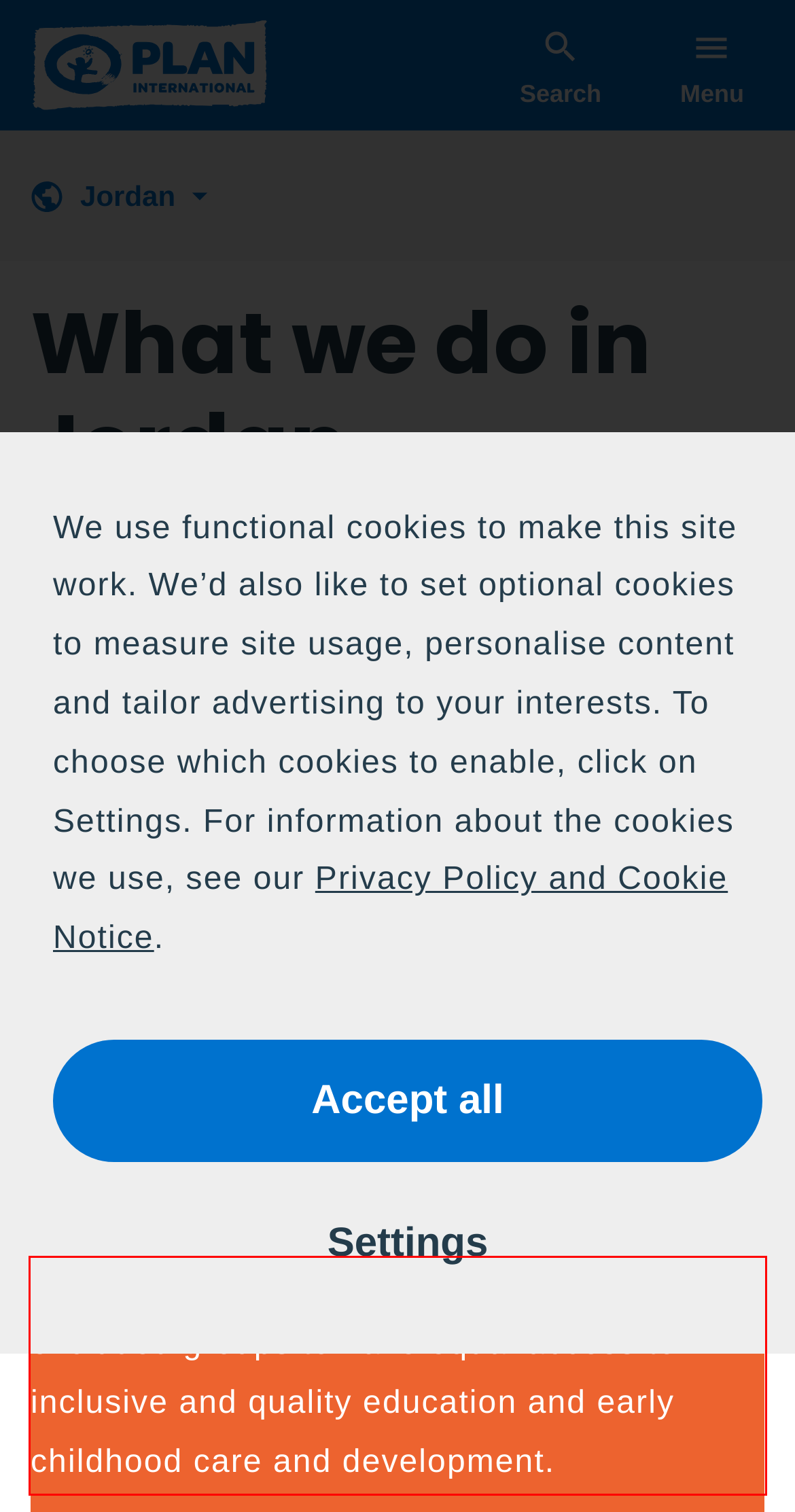Within the provided webpage screenshot, find the red rectangle bounding box and perform OCR to obtain the text content.

We support children from vulnerable and excluded groups to have equal access to inclusive and quality education and early childhood care and development.